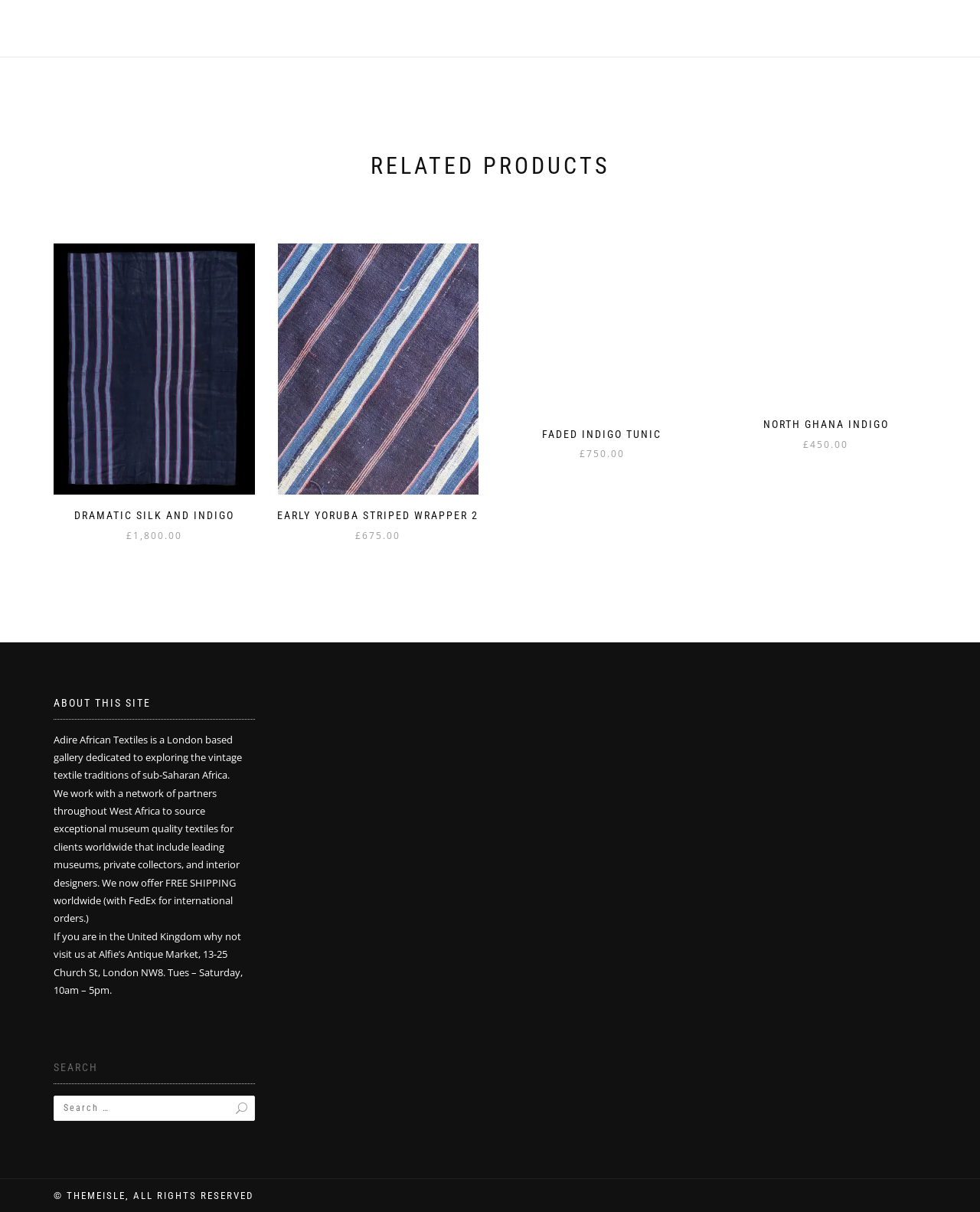Please mark the clickable region by giving the bounding box coordinates needed to complete this instruction: "Search for products".

[0.201, 0.904, 0.259, 0.925]